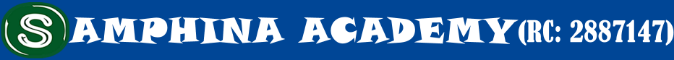What is the distinctive touch in the logo?
Use the image to answer the question with a single word or phrase.

Artistic representation of 'S'